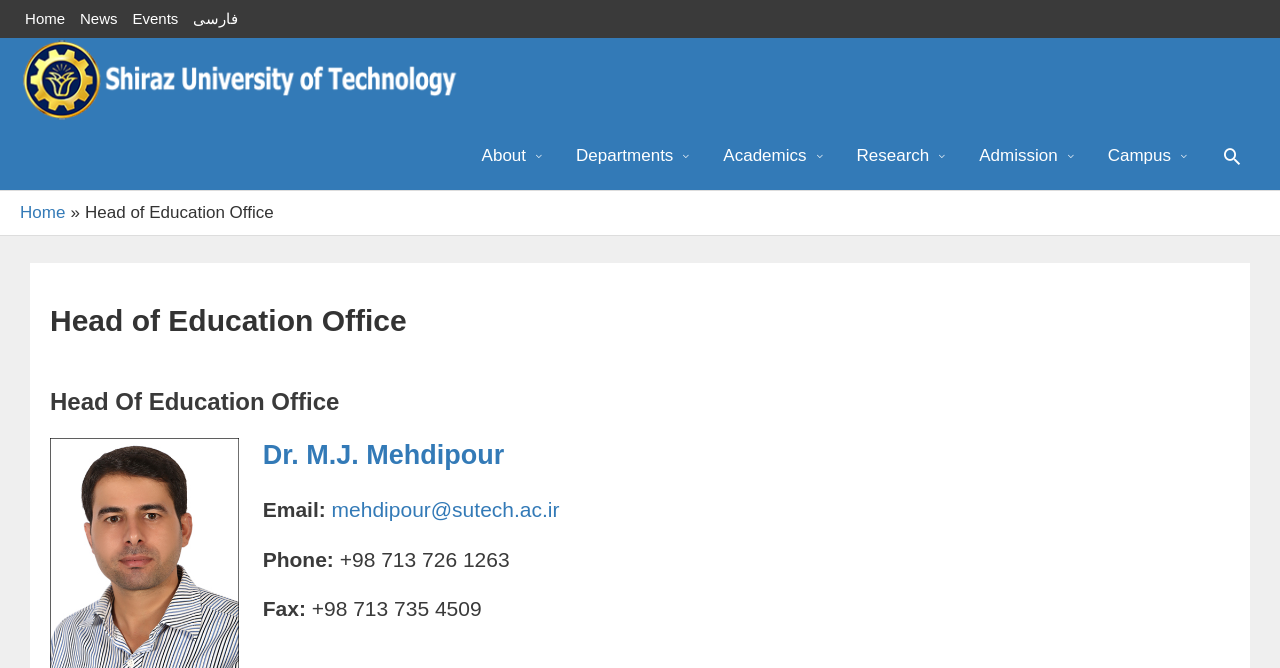Determine the bounding box coordinates for the HTML element mentioned in the following description: "Dr. M.J. Mehdipour". The coordinates should be a list of four floats ranging from 0 to 1, represented as [left, top, right, bottom].

[0.205, 0.659, 0.394, 0.704]